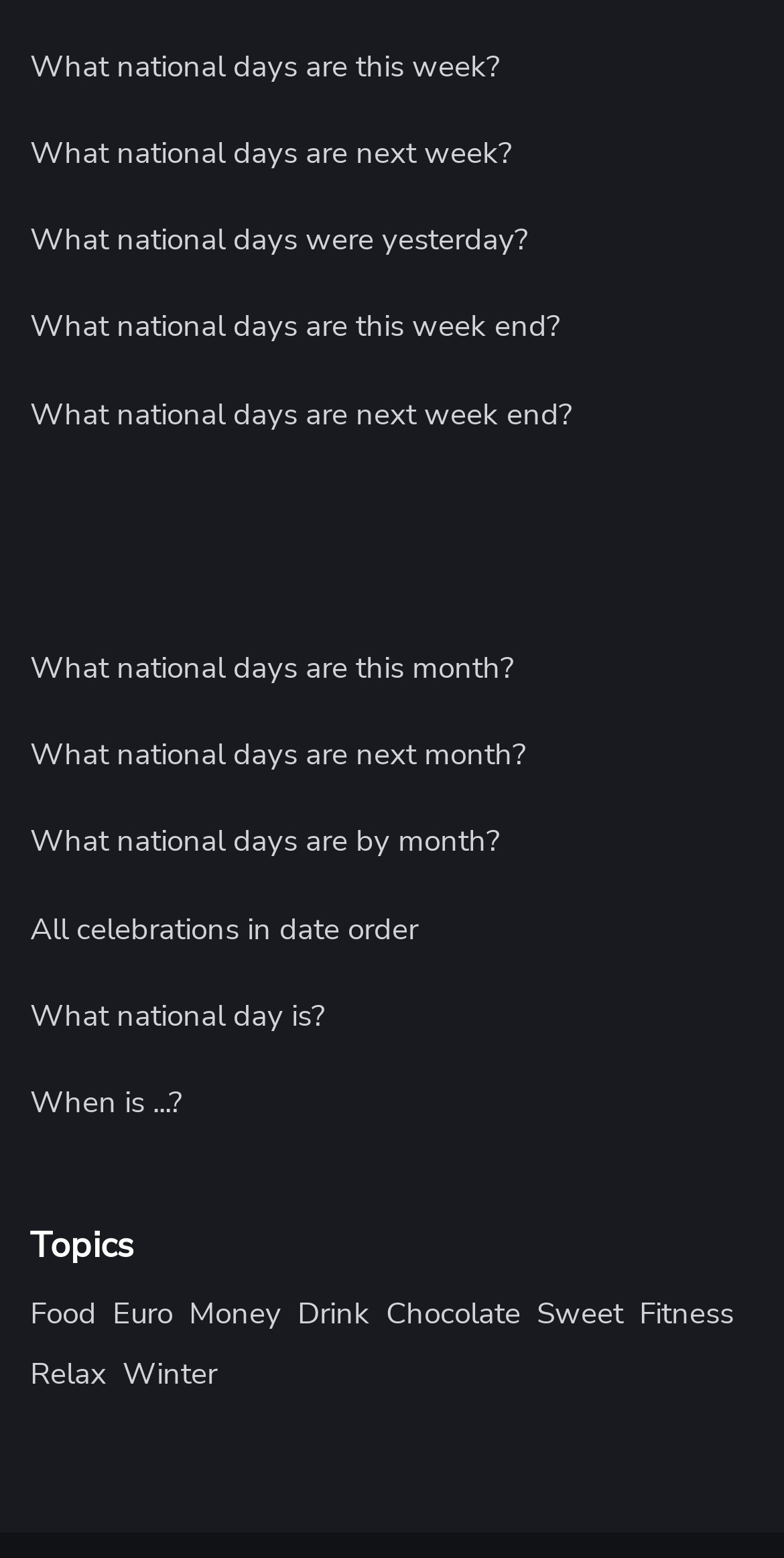Answer succinctly with a single word or phrase:
What is the first national day query?

What national days are this week?